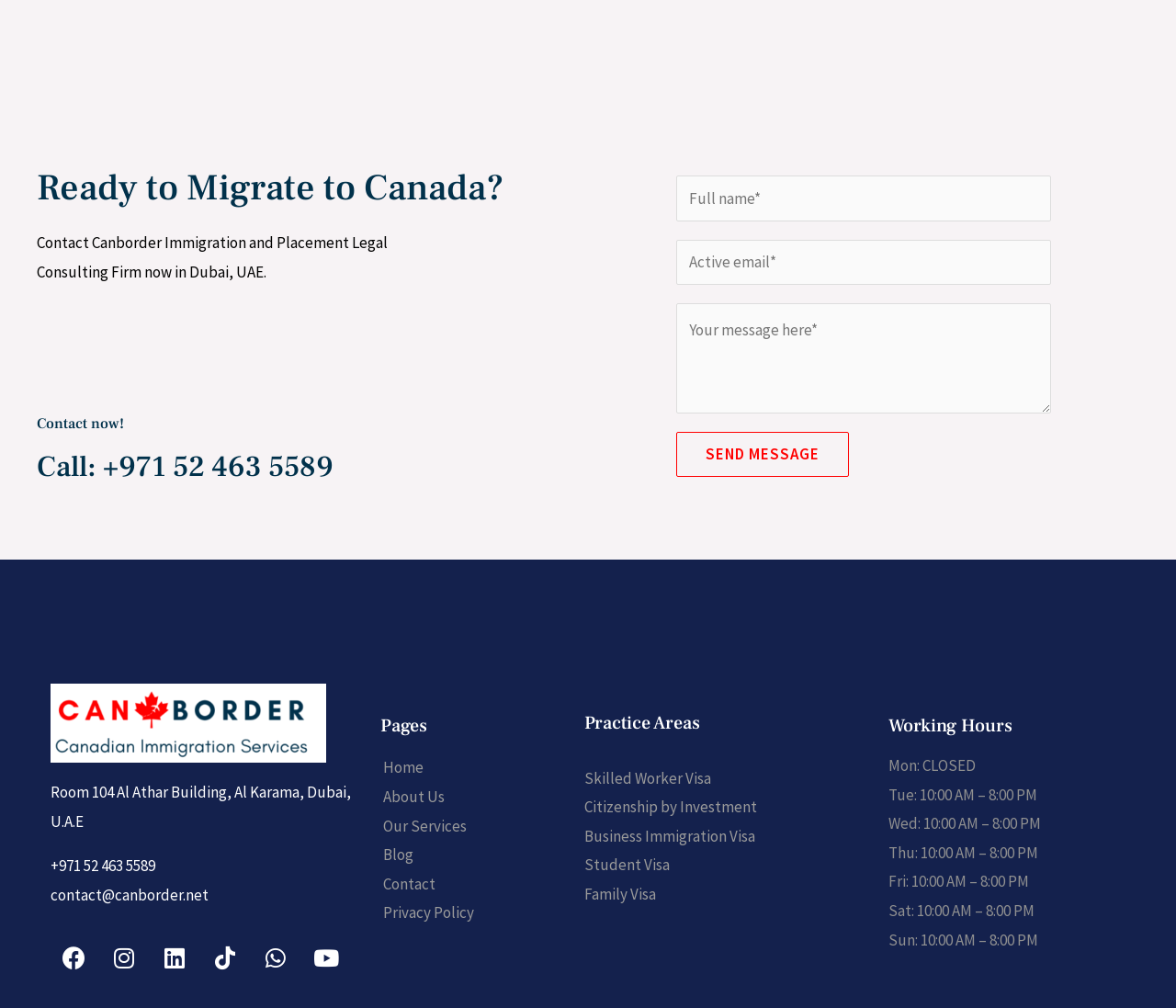Bounding box coordinates should be provided in the format (top-left x, top-left y, bottom-right x, bottom-right y) with all values between 0 and 1. Identify the bounding box for this UI element: alt="Logo with Tagline"

[0.043, 0.706, 0.277, 0.726]